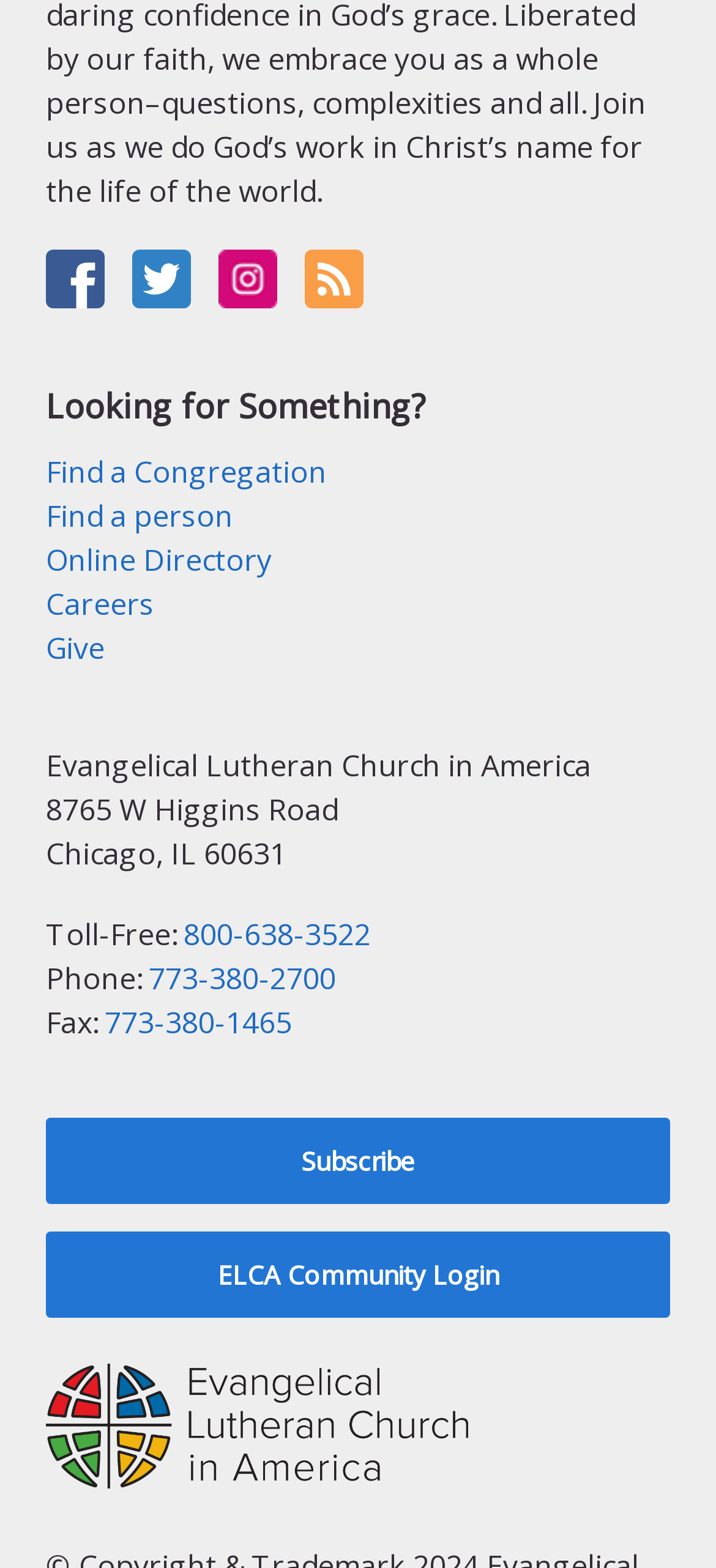Give a one-word or phrase response to the following question: What is the phone number for toll-free calls?

800-638-3522